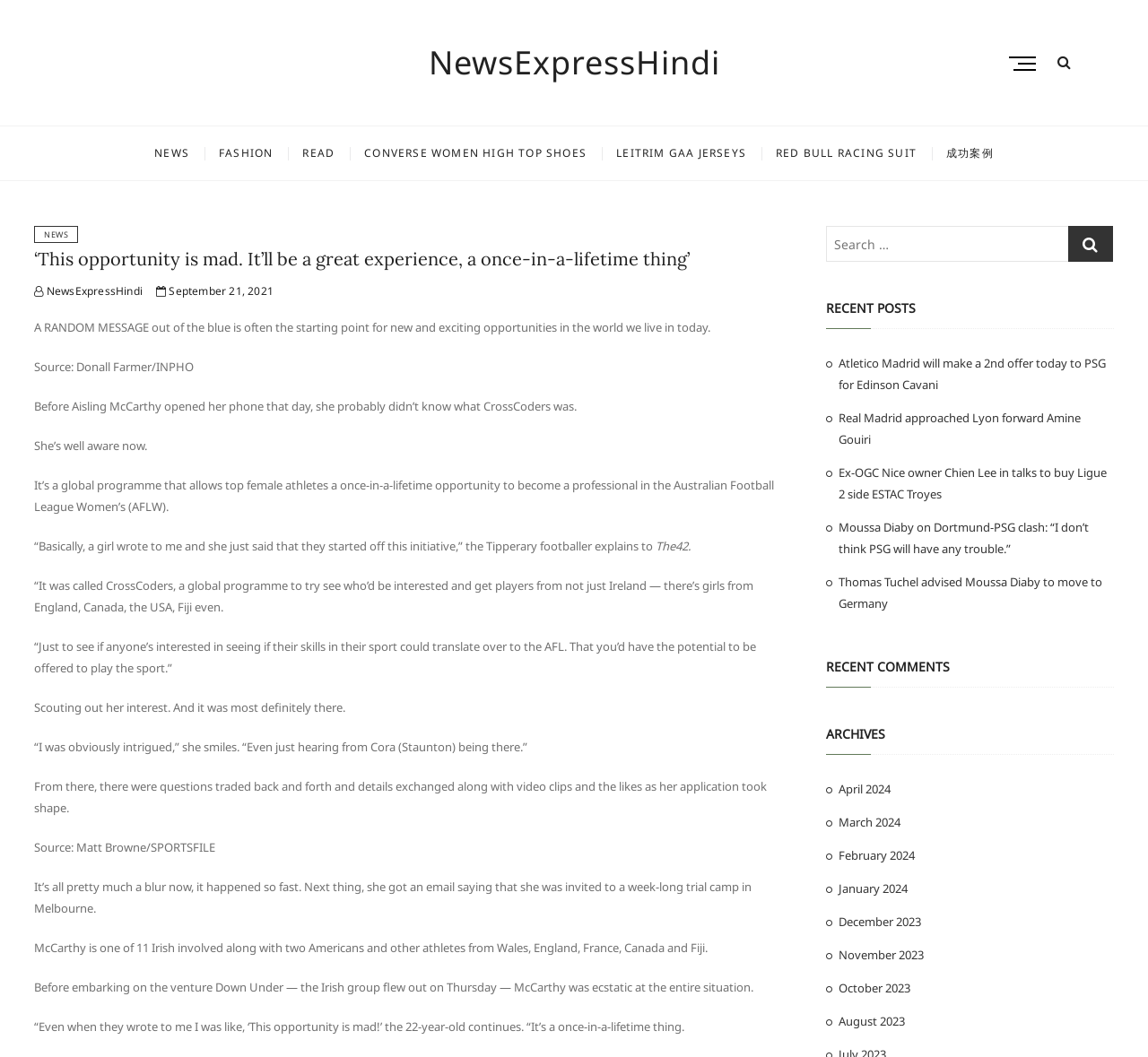How many links are there in the main menu?
Using the information presented in the image, please offer a detailed response to the question.

I counted the number of link elements within the navigation element with the text 'Main Menu' and found 7 links.